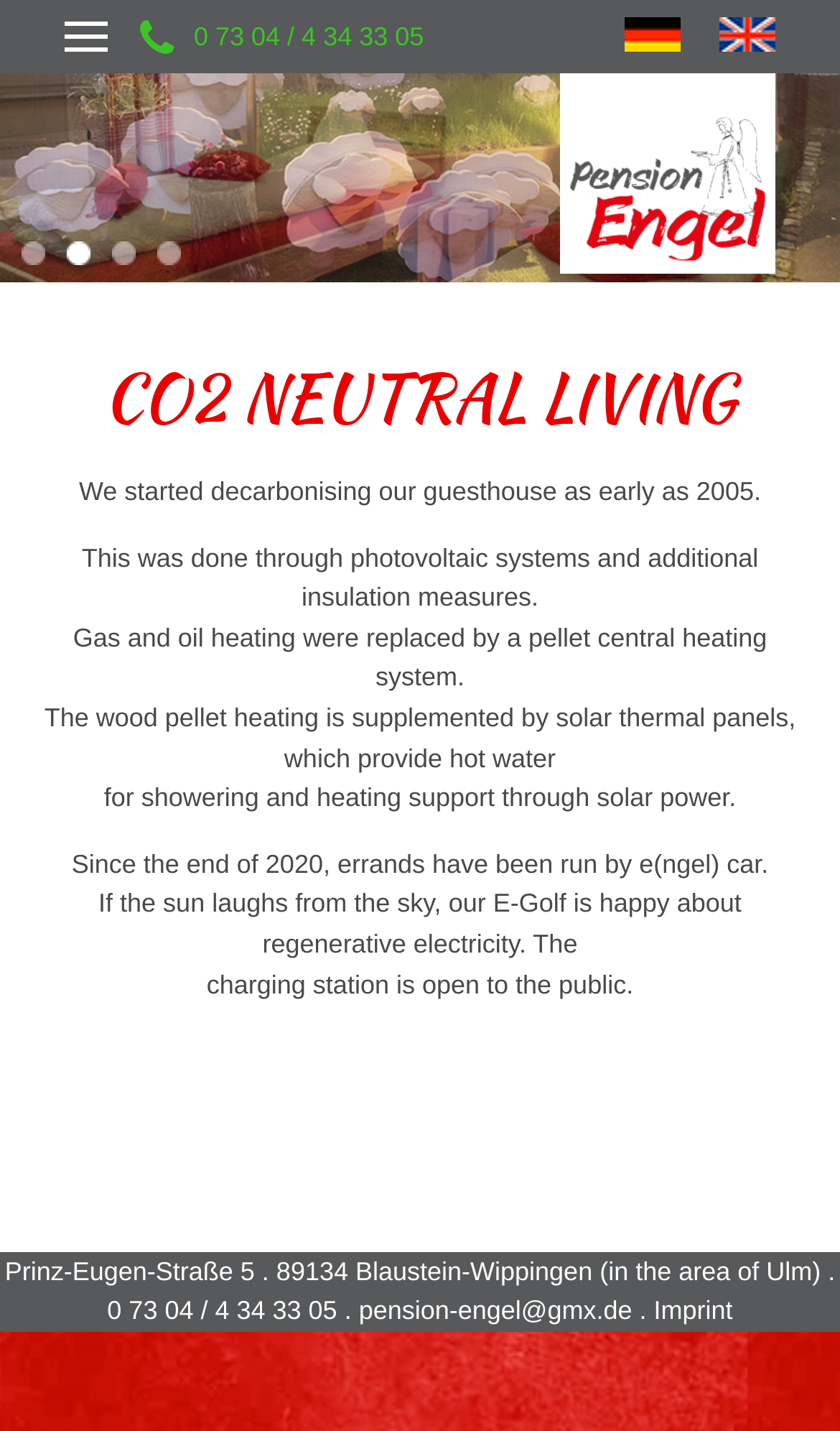What is the name of the guesthouse?
Please give a detailed and elaborate answer to the question.

The name of the guesthouse can be found in the link 'Pension Engel Blaustein-Wippingen' which is located inside the figure element with bounding box coordinates [0.667, 0.175, 0.923, 0.196].